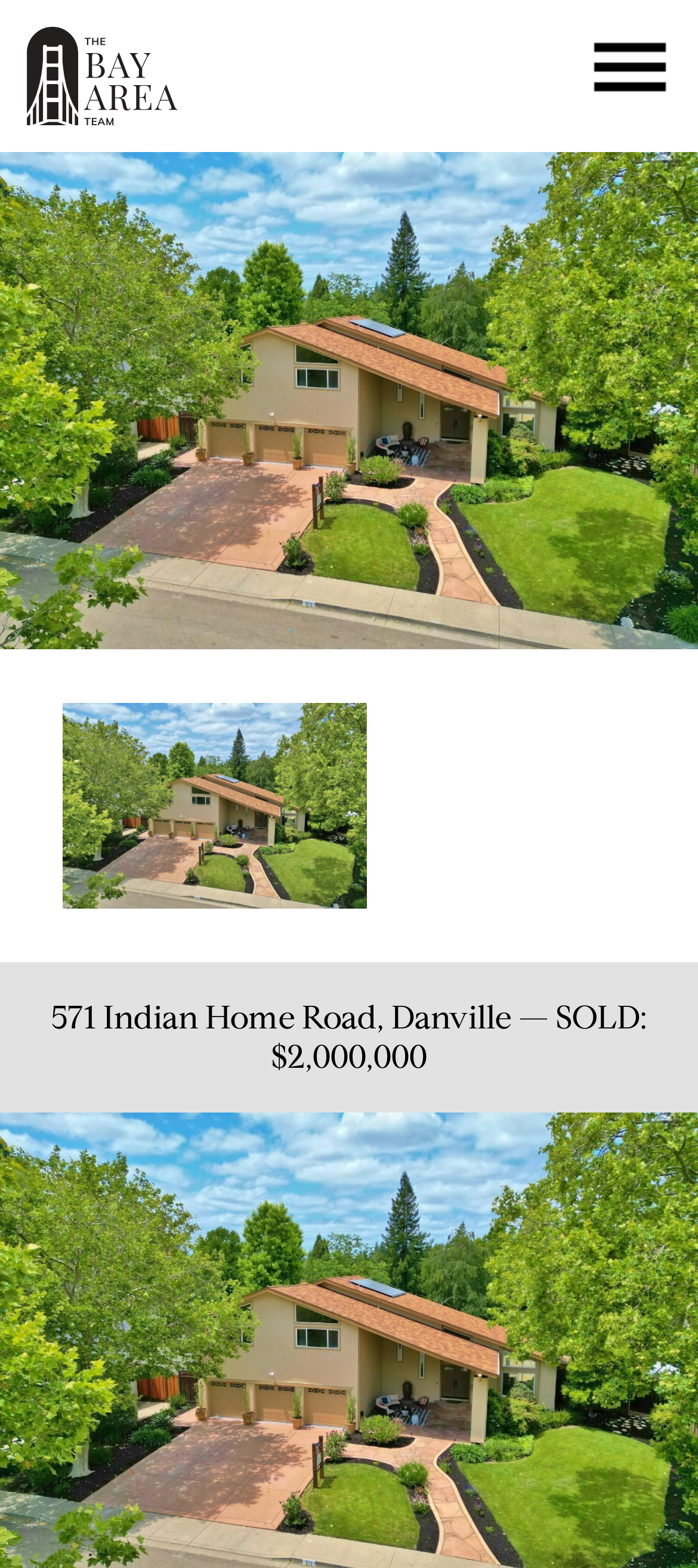Determine the bounding box coordinates for the UI element matching this description: "Menu".

[0.846, 0.017, 0.962, 0.068]